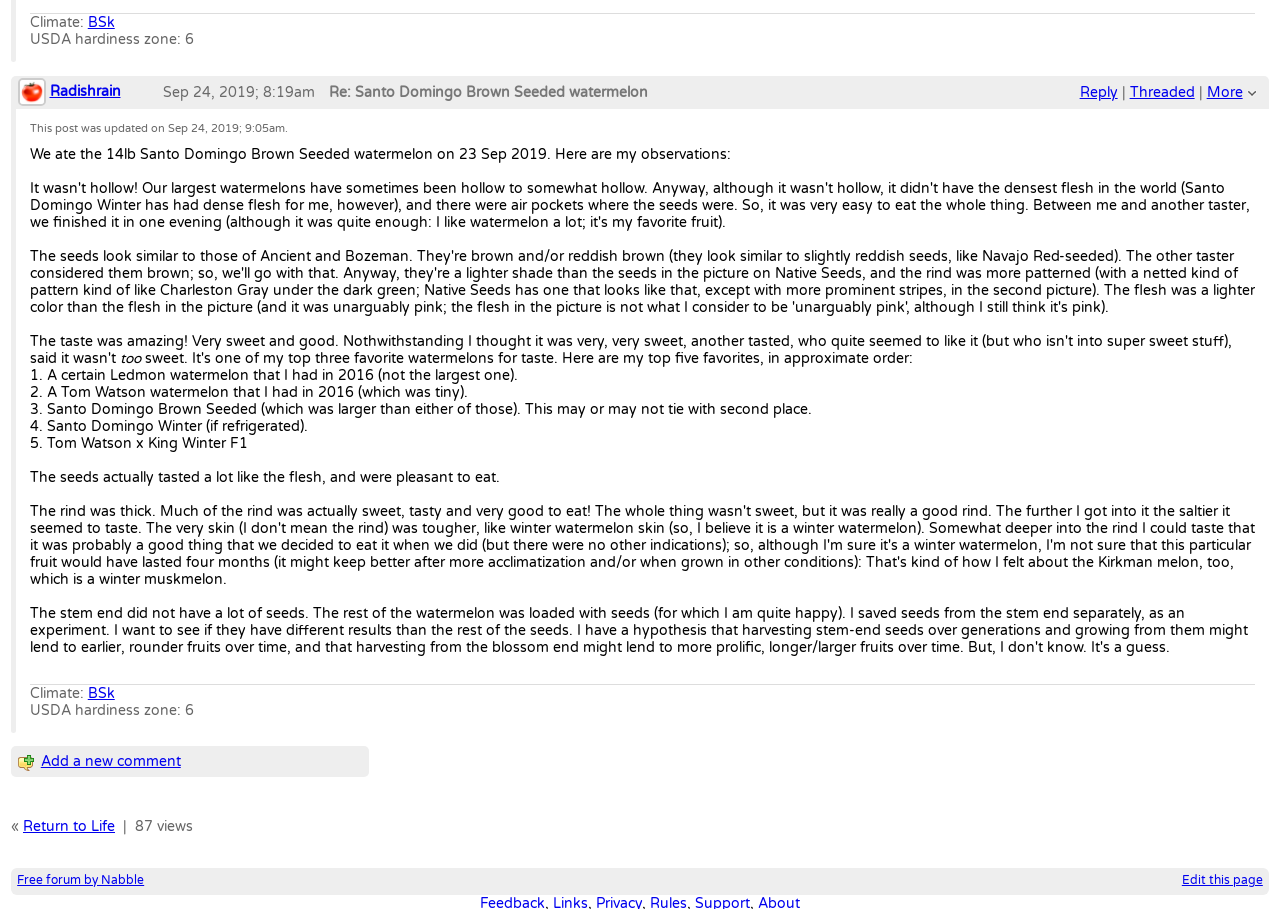What is the topic of the discussion? From the image, respond with a single word or brief phrase.

Santo Domingo Brown Seeded watermelon